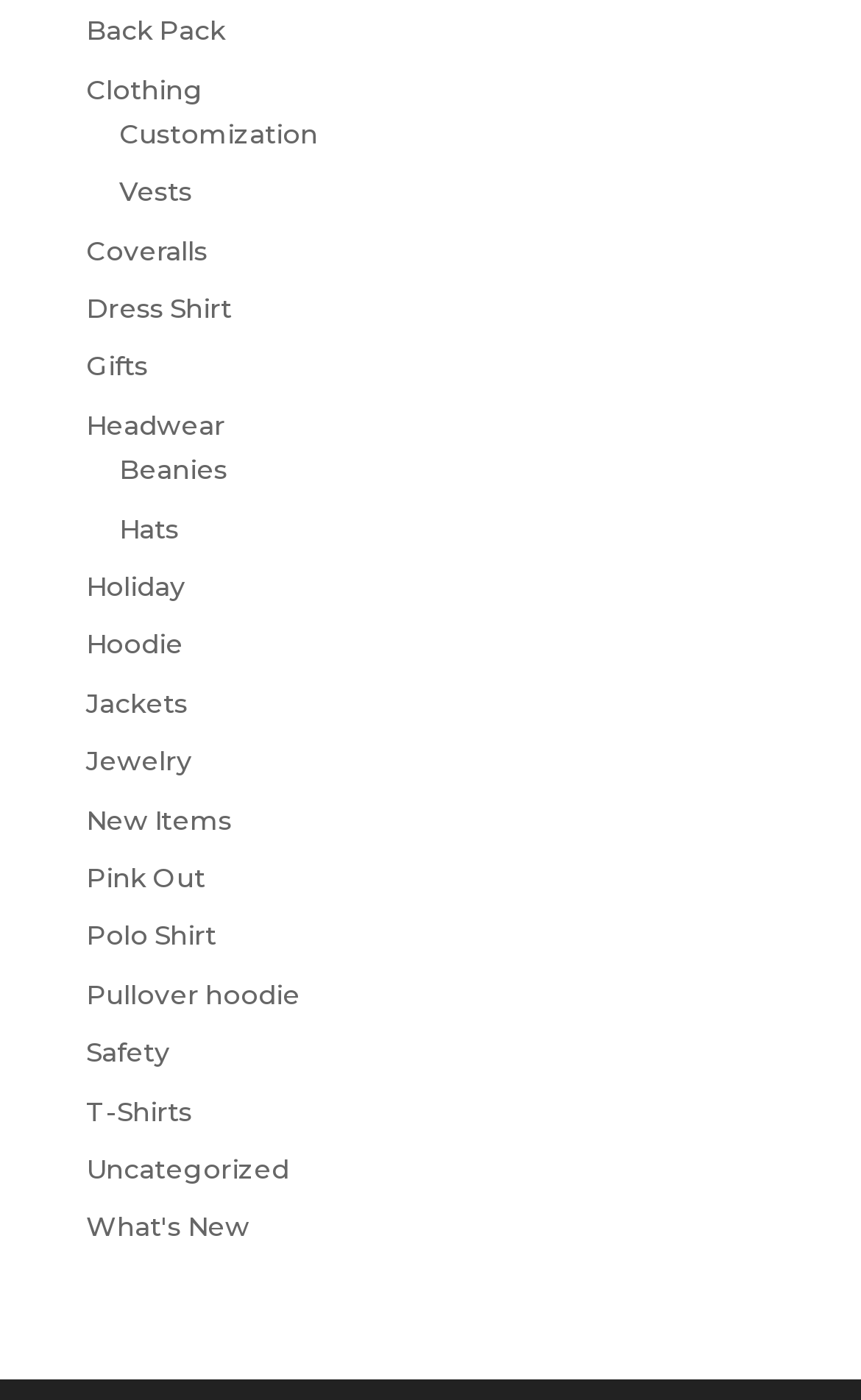Is there a category for Jackets?
Please answer using one word or phrase, based on the screenshot.

Yes